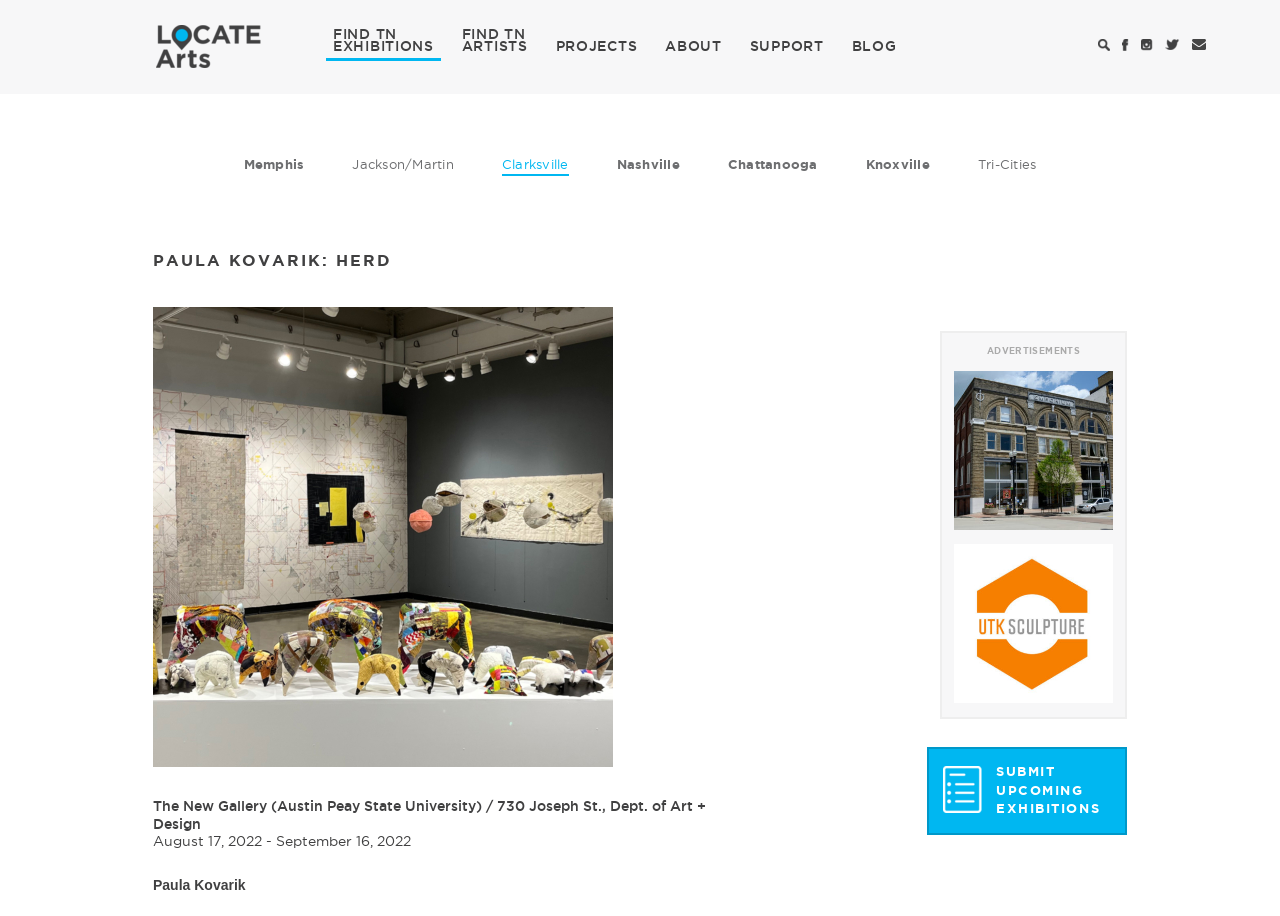How many links are there in the navigation menu?
Based on the visual, give a brief answer using one word or a short phrase.

7